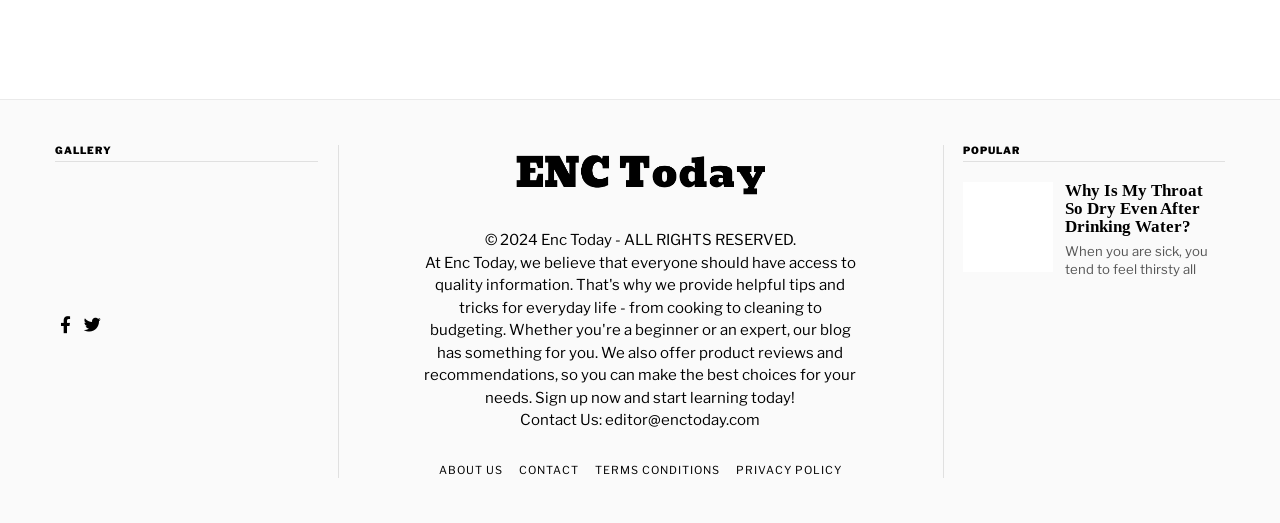What is the logo above the '© 2024' text?
Respond with a short answer, either a single word or a phrase, based on the image.

Temp Enc Logo